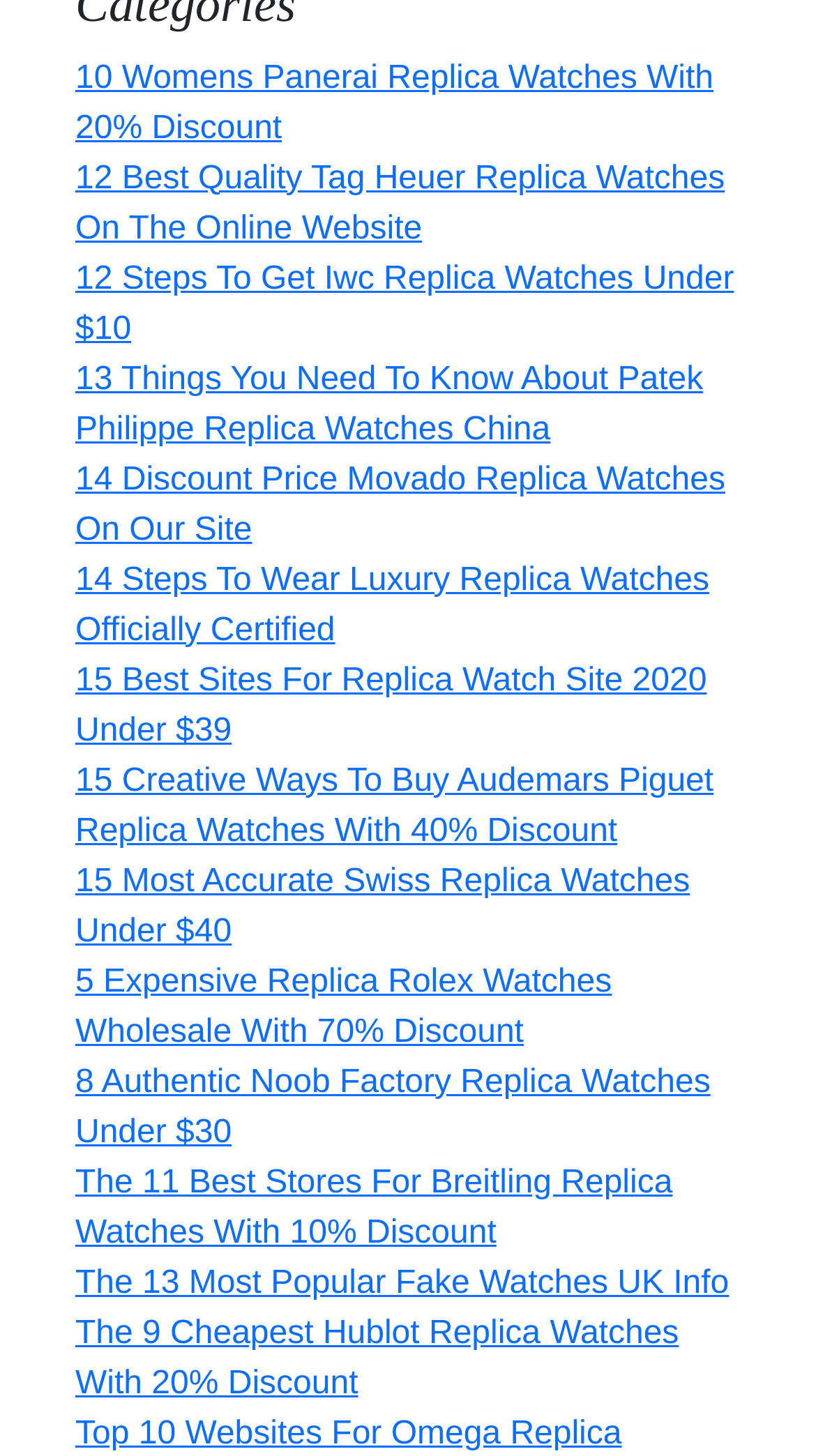How many links are on this webpage?
Provide a short answer using one word or a brief phrase based on the image.

19